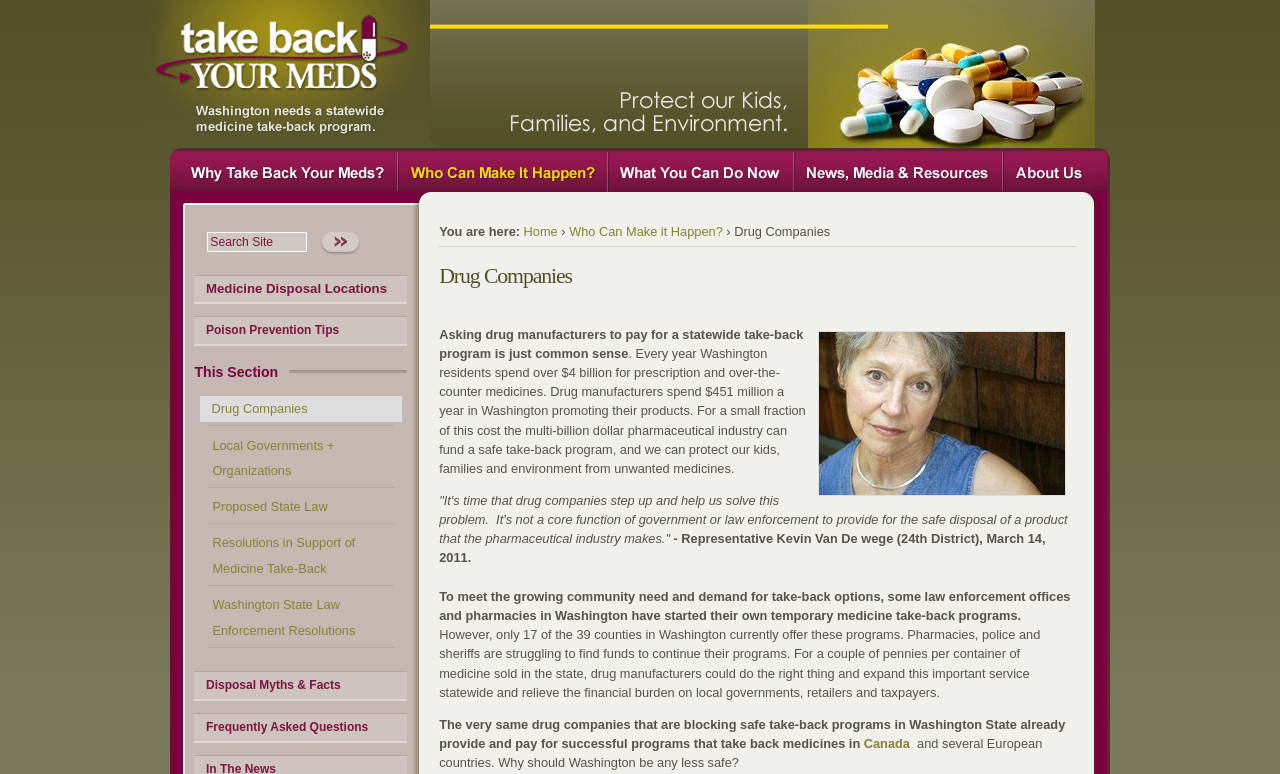How much do Washington residents spend on prescription and over-the-counter medicines each year?
Craft a detailed and extensive response to the question.

According to the webpage, Washington residents spend over $4 billion each year on prescription and over-the-counter medicines. This information is provided in the context of arguing that drug manufacturers can afford to pay for a safe take-back program.